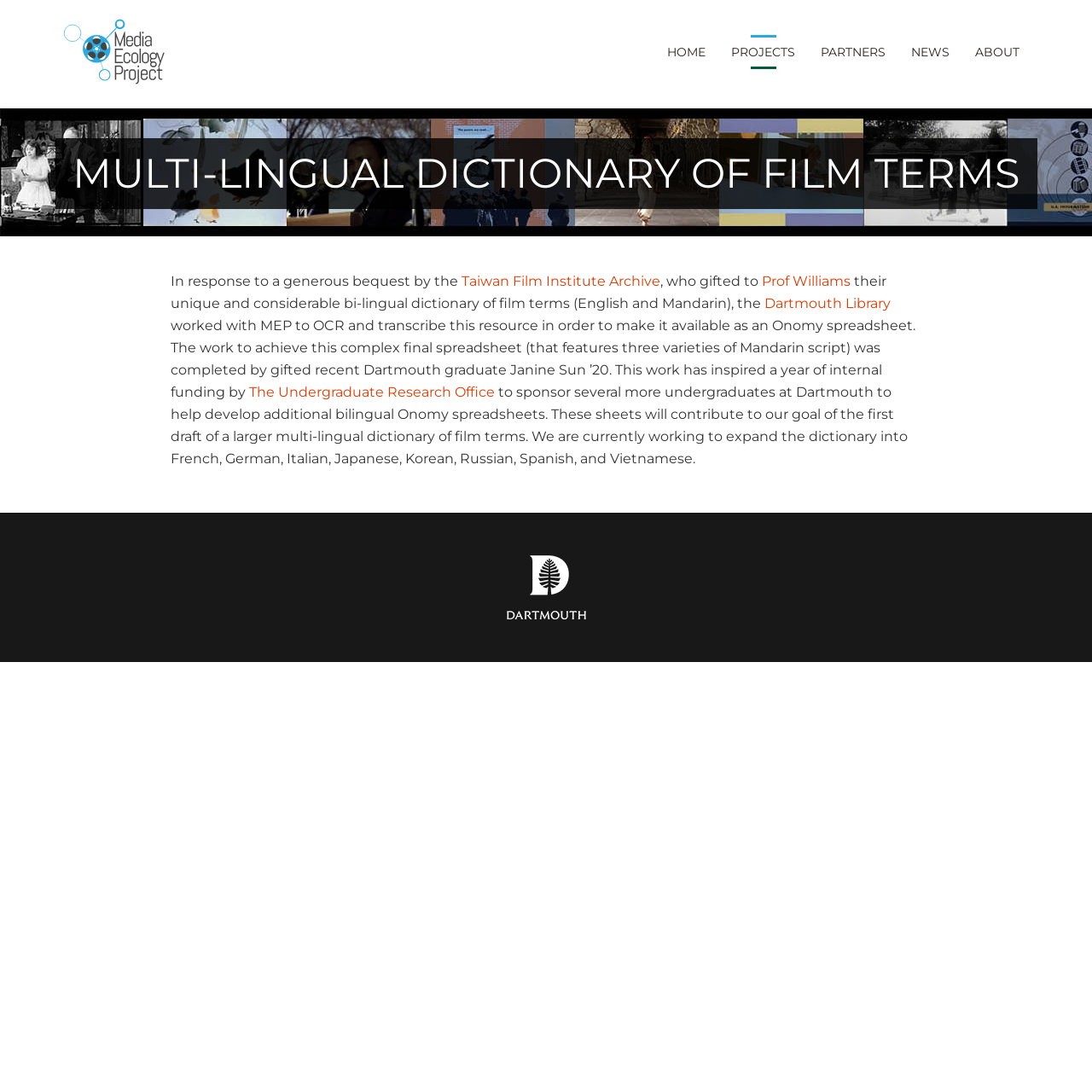Bounding box coordinates are specified in the format (top-left x, top-left y, bottom-right x, bottom-right y). All values are floating point numbers bounded between 0 and 1. Please provide the bounding box coordinate of the region this sentence describes: title="The Media Ecology Project"

[0.043, 0.005, 0.168, 0.091]